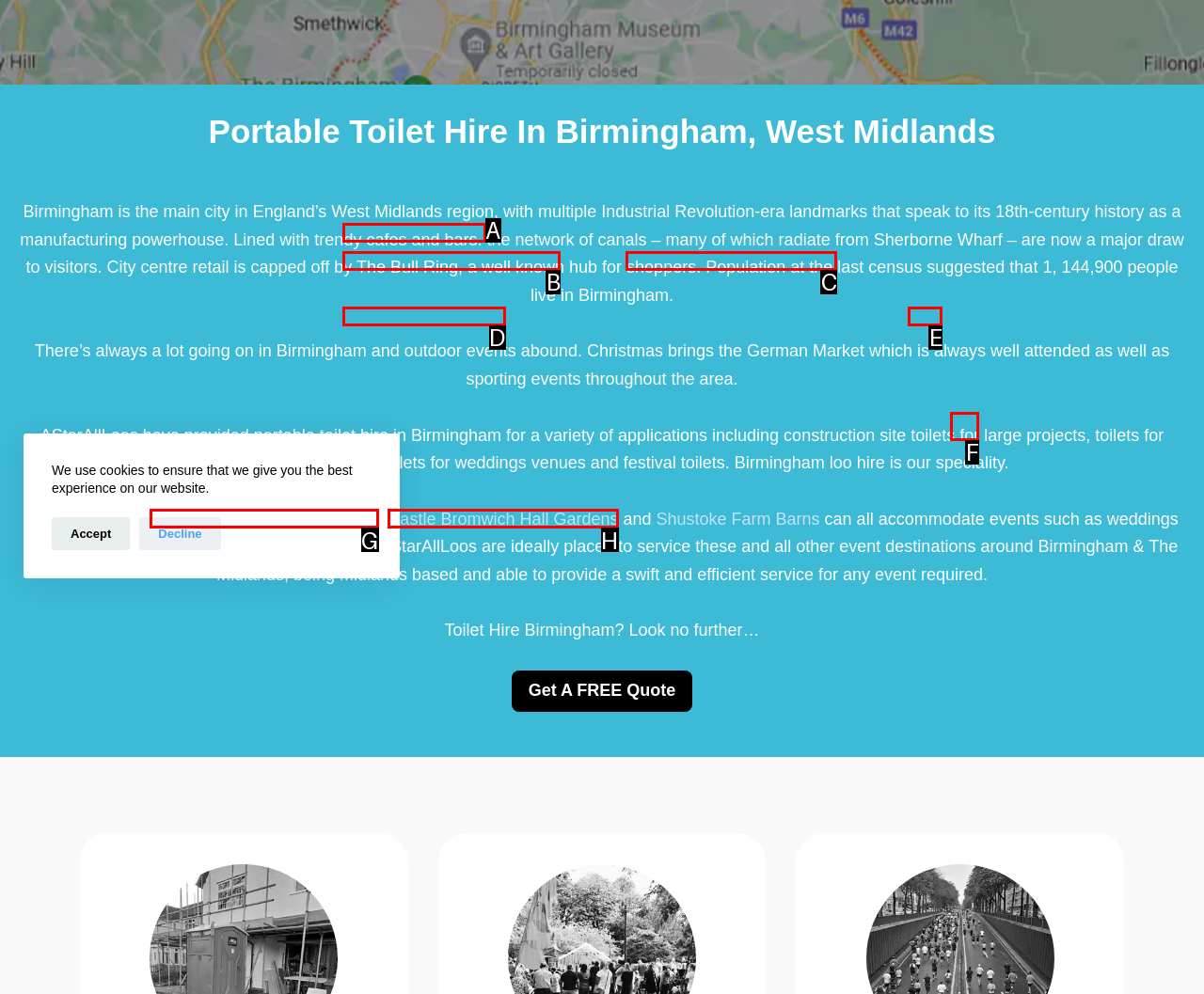Based on the description: Birmingham City Football Club
Select the letter of the corresponding UI element from the choices provided.

G